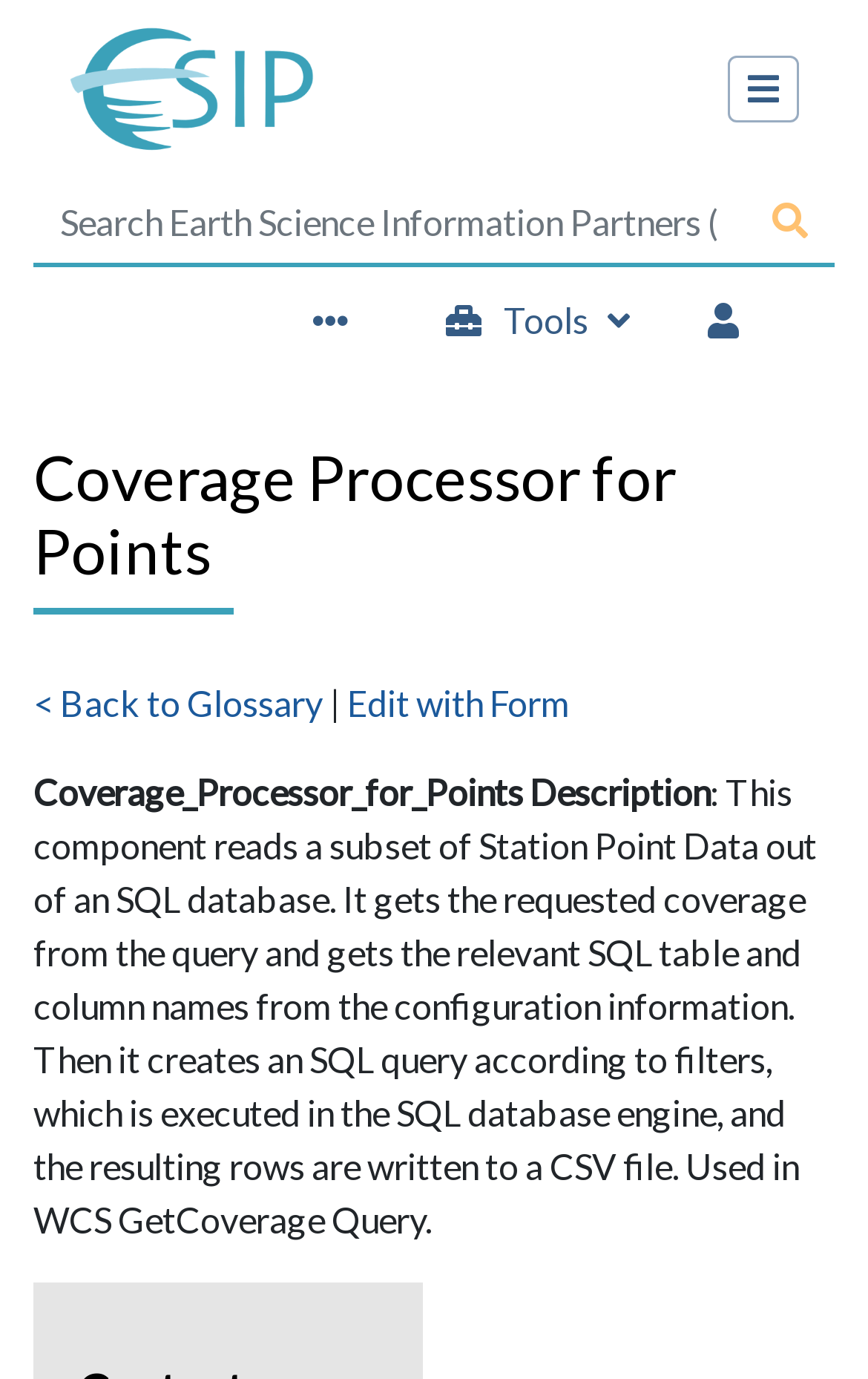Highlight the bounding box coordinates of the element you need to click to perform the following instruction: "Hide description."

[0.09, 0.963, 0.123, 0.984]